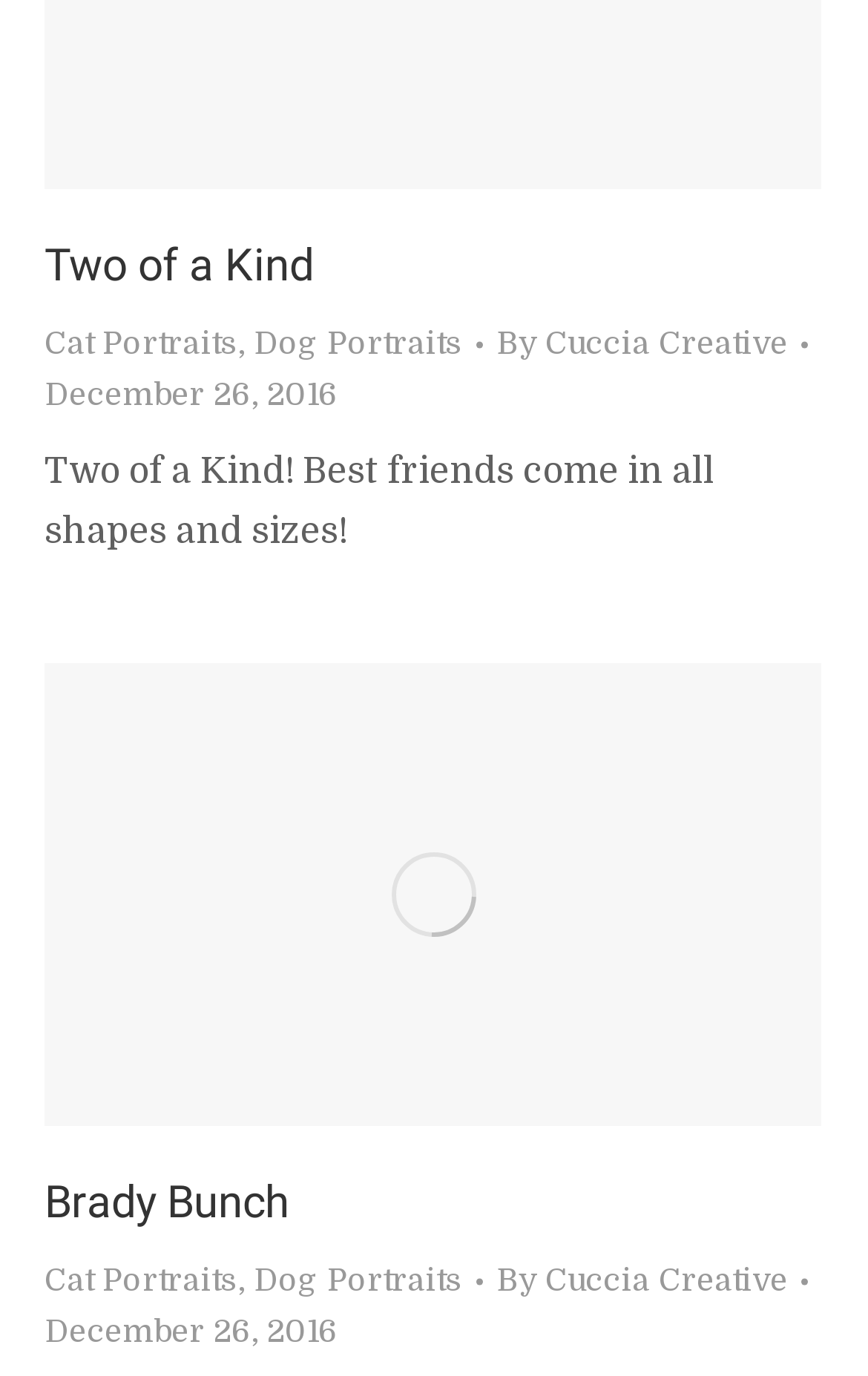Answer briefly with one word or phrase:
What is the title of the first post?

Two of a Kind